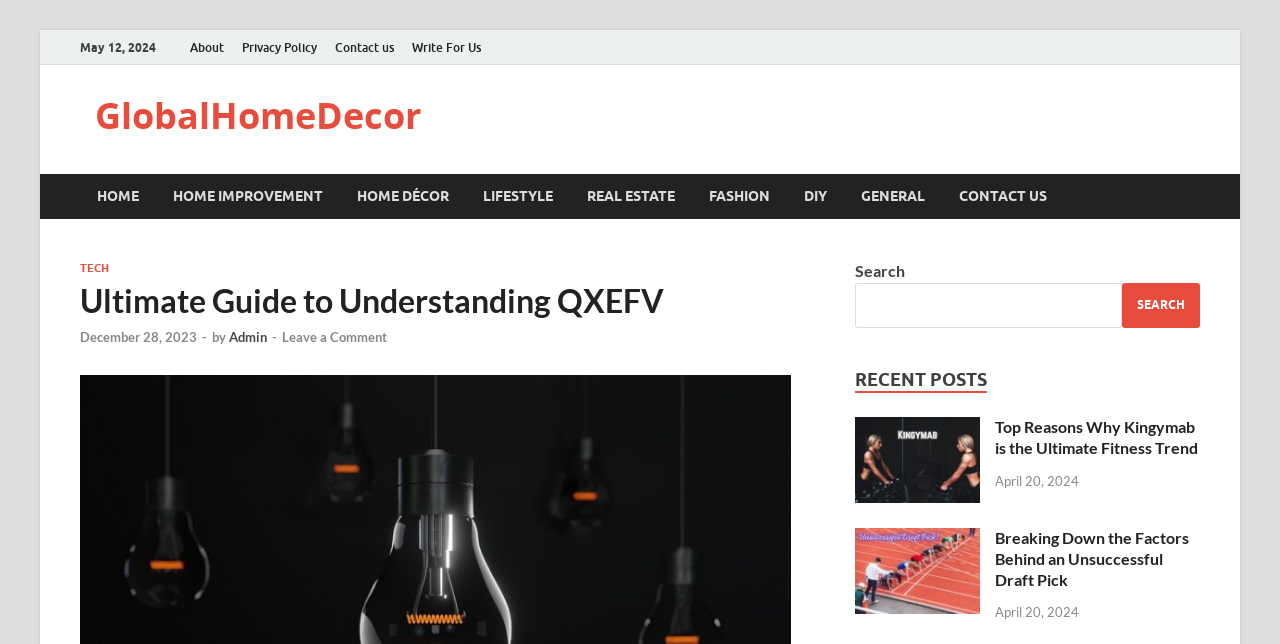Determine the bounding box coordinates of the clickable element to achieve the following action: 'Check the 'Top Reasons Why Kingymab is the Ultimate Fitness Trend' post'. Provide the coordinates as four float values between 0 and 1, formatted as [left, top, right, bottom].

[0.777, 0.648, 0.936, 0.71]